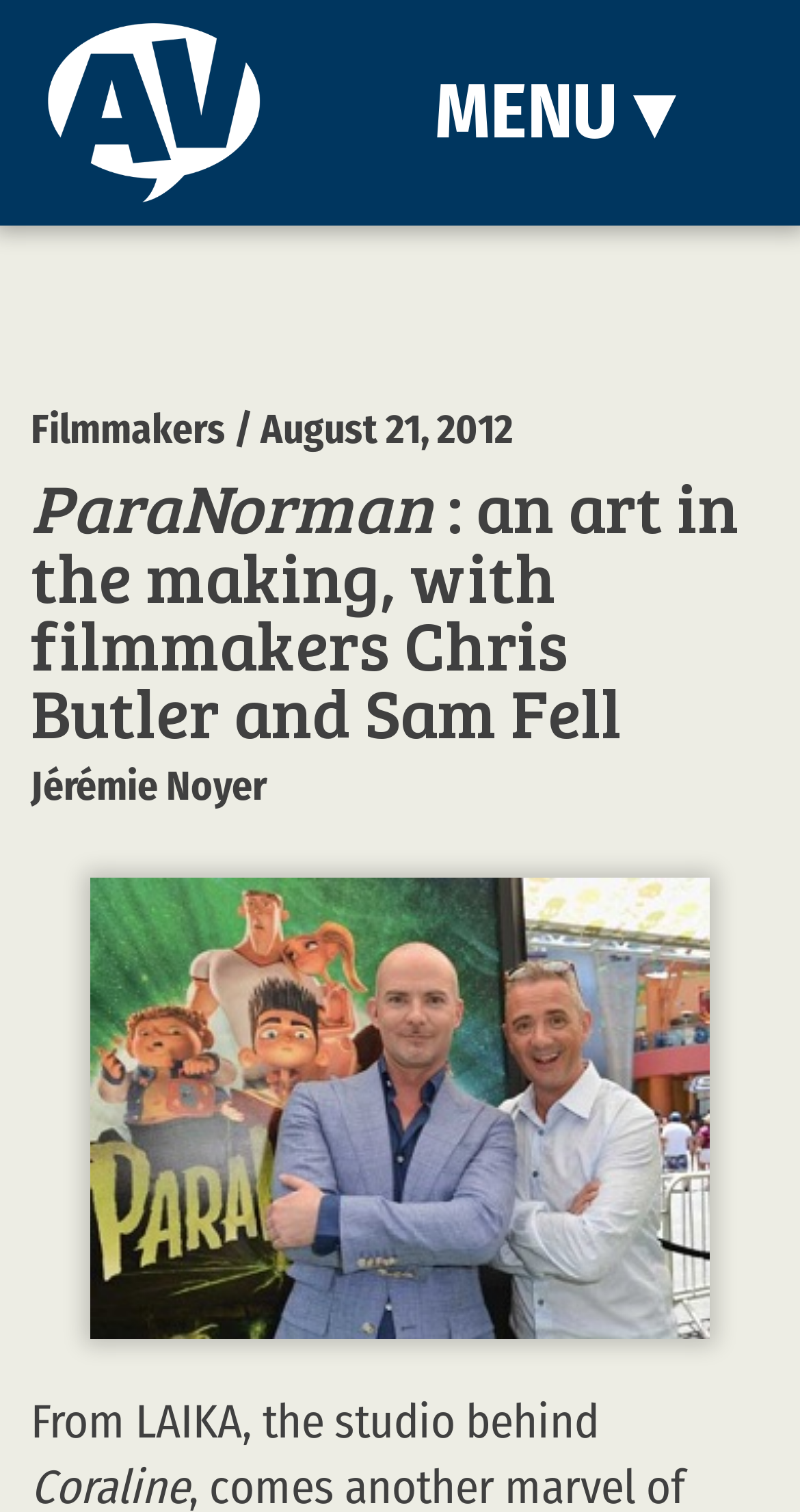Analyze and describe the webpage in a detailed narrative.

The webpage is about ParaNorman, an animated film, and features an interview with its filmmakers, Chris Butler and Sam Fell. At the top left corner, there is an image of the "av" logo. Next to it, there is a menu section with the text "MENU" and a dropdown arrow "▾" on the right side. 

Below the menu section, there is an advertisement iframe that takes up most of the width of the page. 

On the left side of the page, there are several links and text sections. The first link is "Filmmakers", followed by a date "August 21, 2012". Below these, there is a title section that includes the text "ParaNorman" and a subtitle ": an art in the making, with filmmakers Chris Butler and Sam Fell". 

Further down, there is another link "Jérémie Noyer", and a paragraph of text that starts with "From LAIKA, the studio behind".